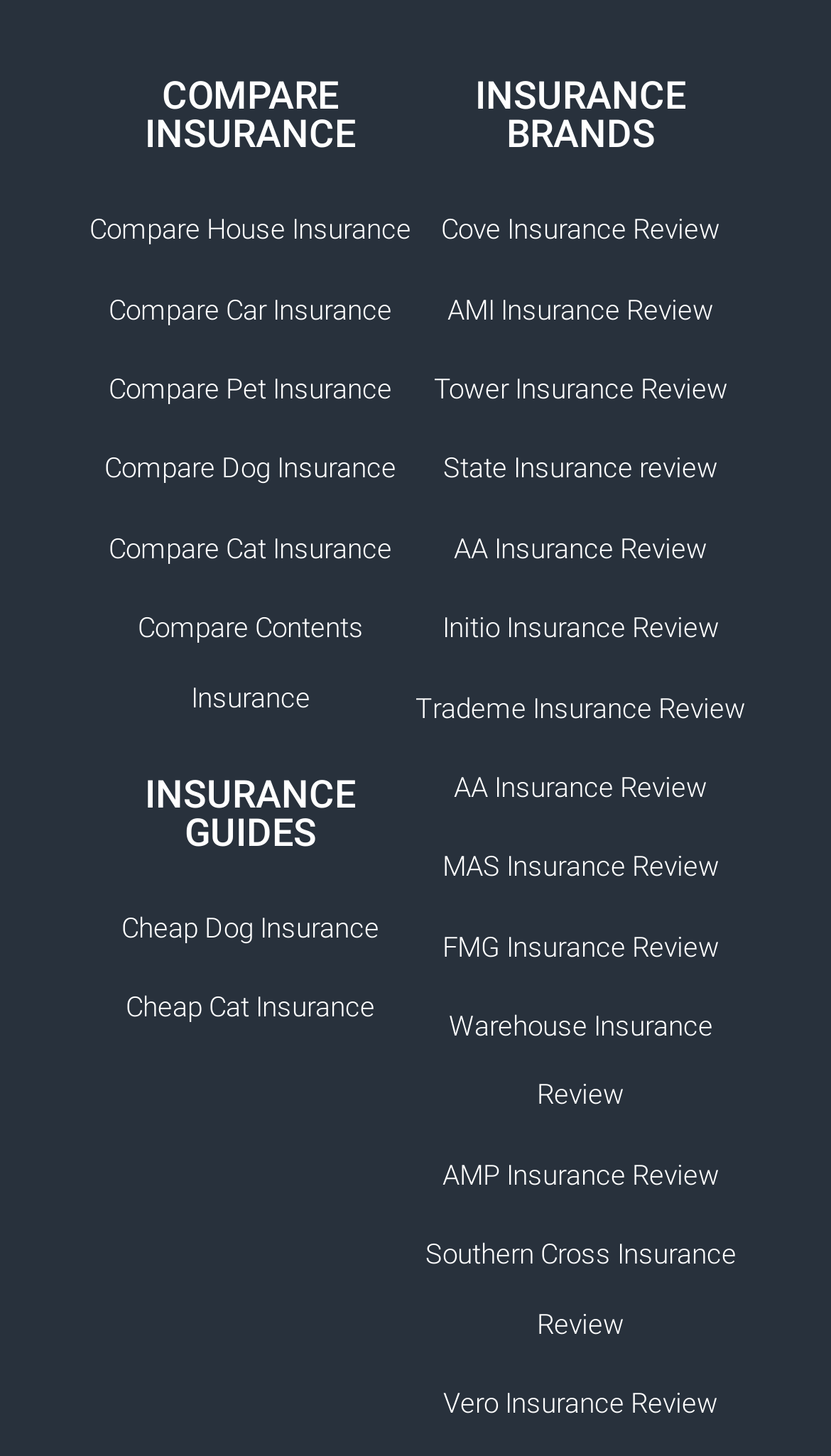Please find the bounding box coordinates of the section that needs to be clicked to achieve this instruction: "Compare House Insurance".

[0.103, 0.135, 0.5, 0.182]